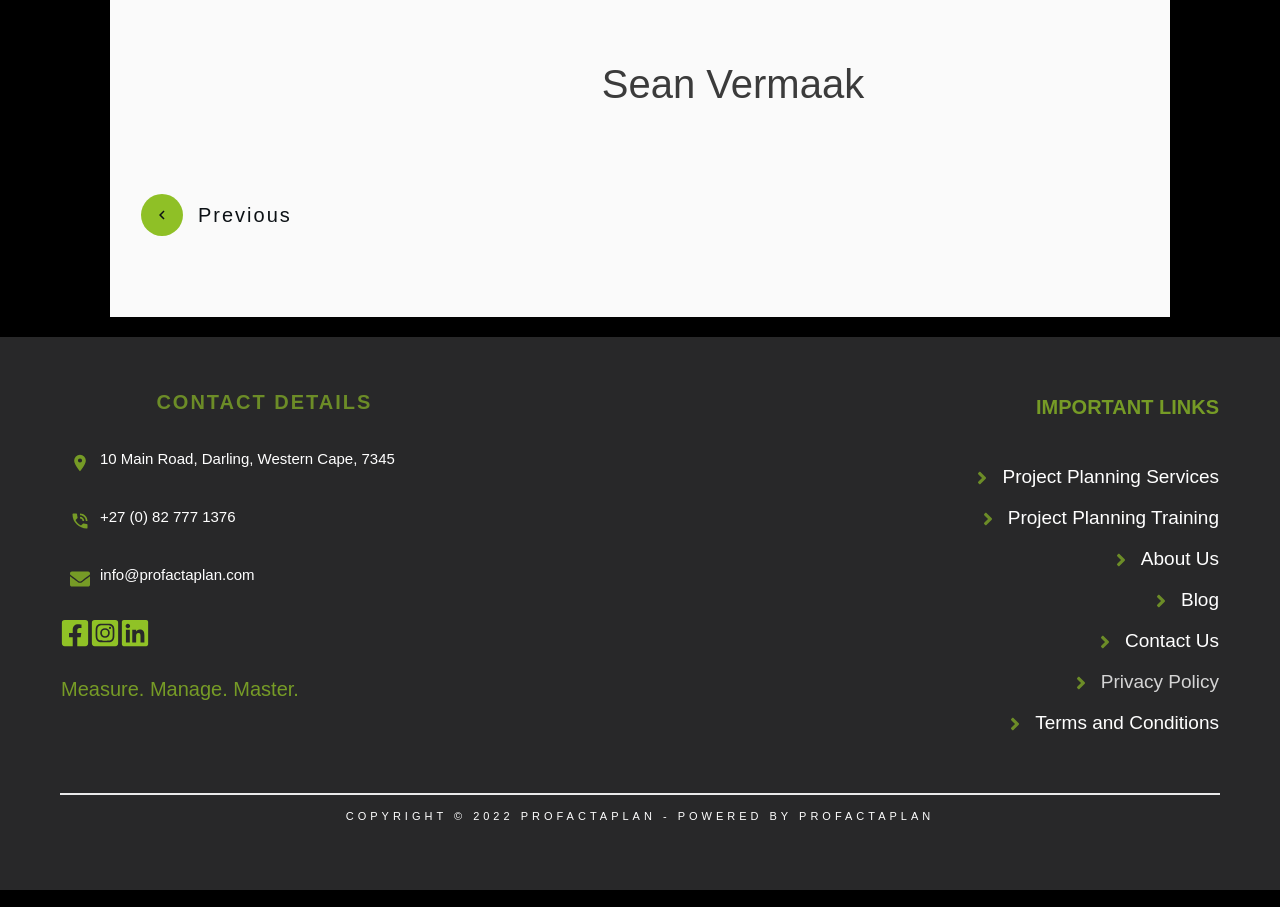How many important links are there on this webpage?
Please provide a comprehensive answer based on the contents of the image.

There are 6 important links mentioned in the IMPORTANT LINKS section, including 'Project Planning Services', 'Project Planning Training', 'About Us', 'Blog', 'Contact Us', and 'Privacy Policy'.